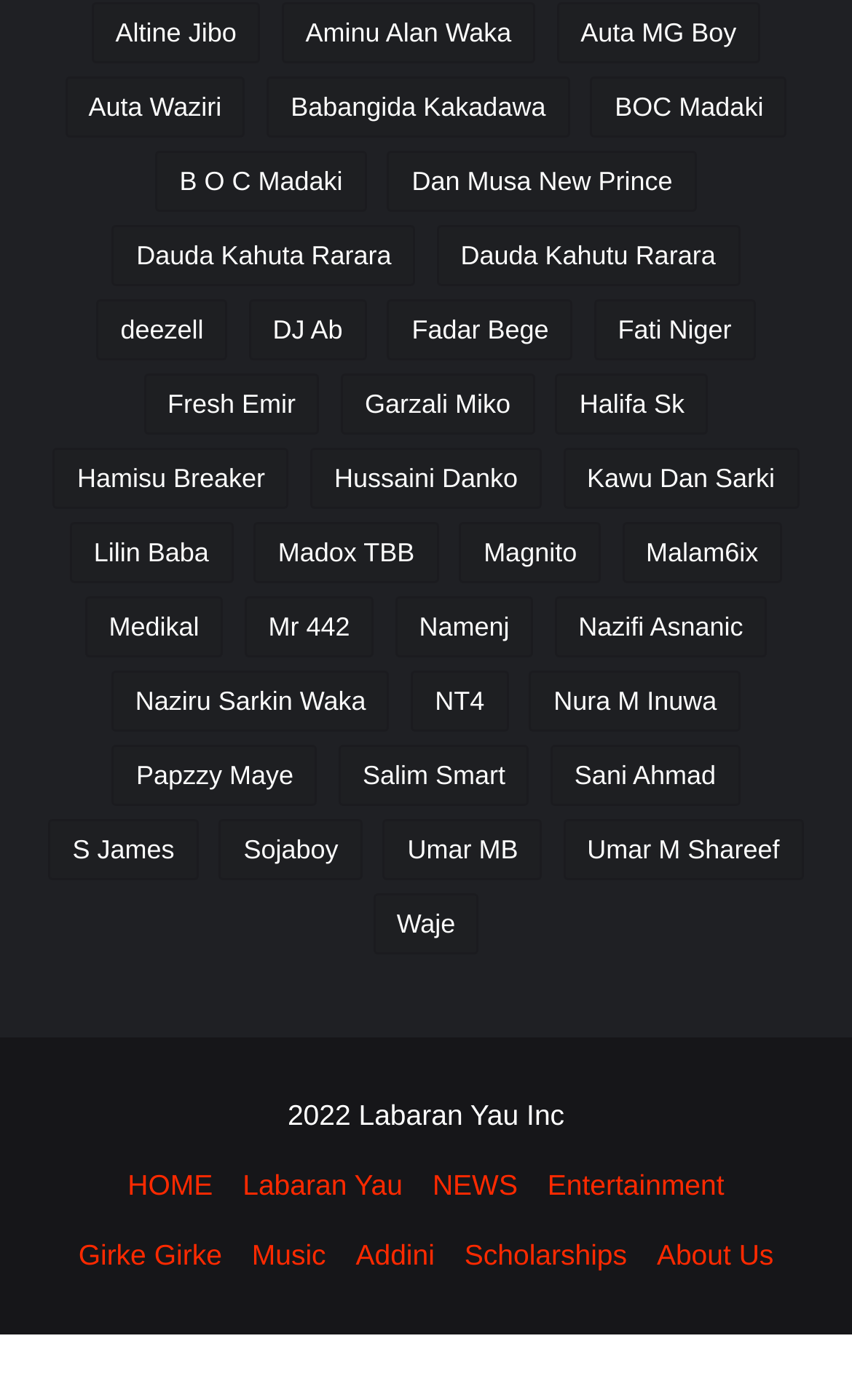Please locate the bounding box coordinates of the element that should be clicked to complete the given instruction: "Visit HOME".

[0.15, 0.835, 0.25, 0.859]